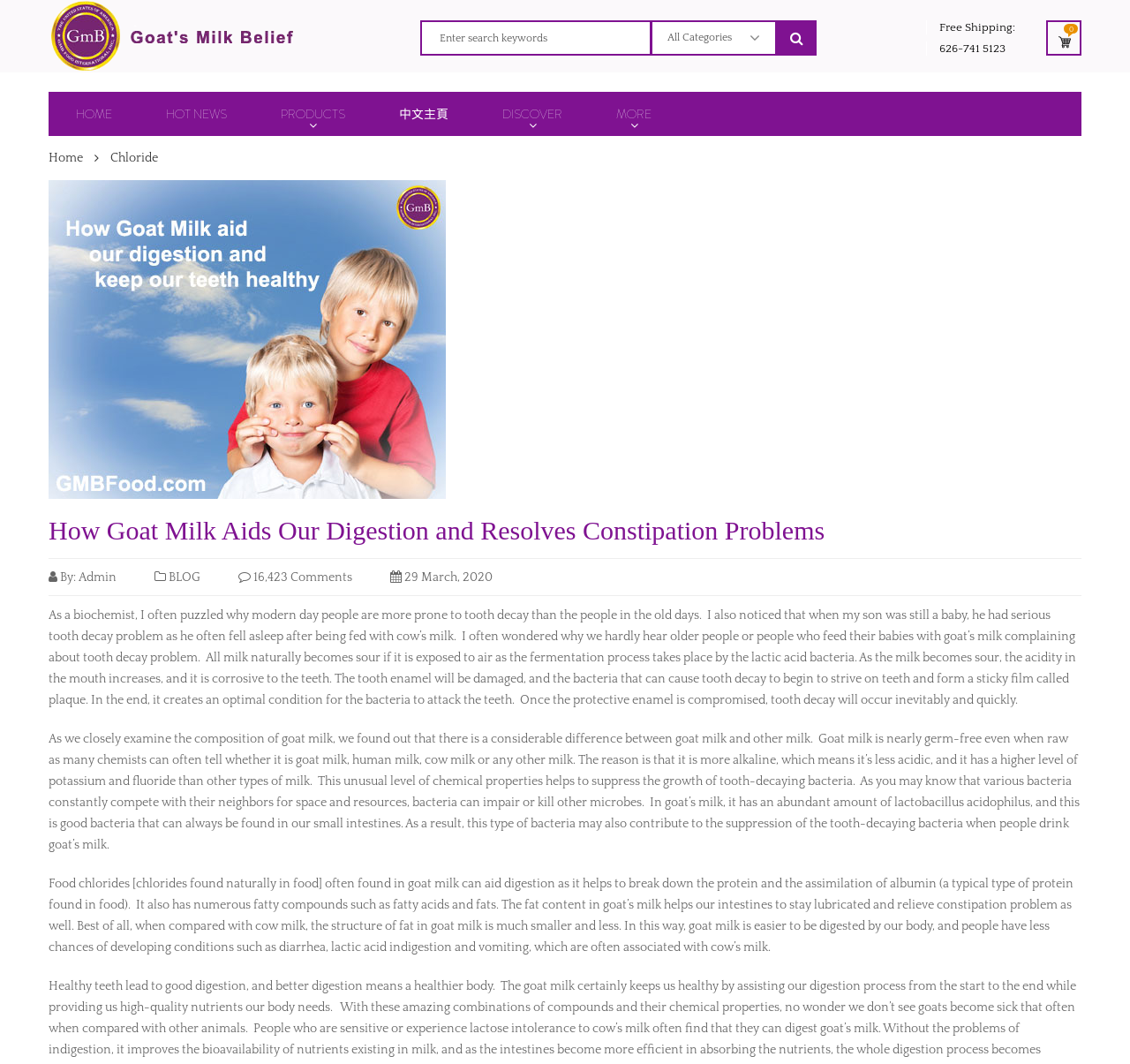What is the website's main category?
Please provide a single word or phrase as your answer based on the image.

Goat Milk